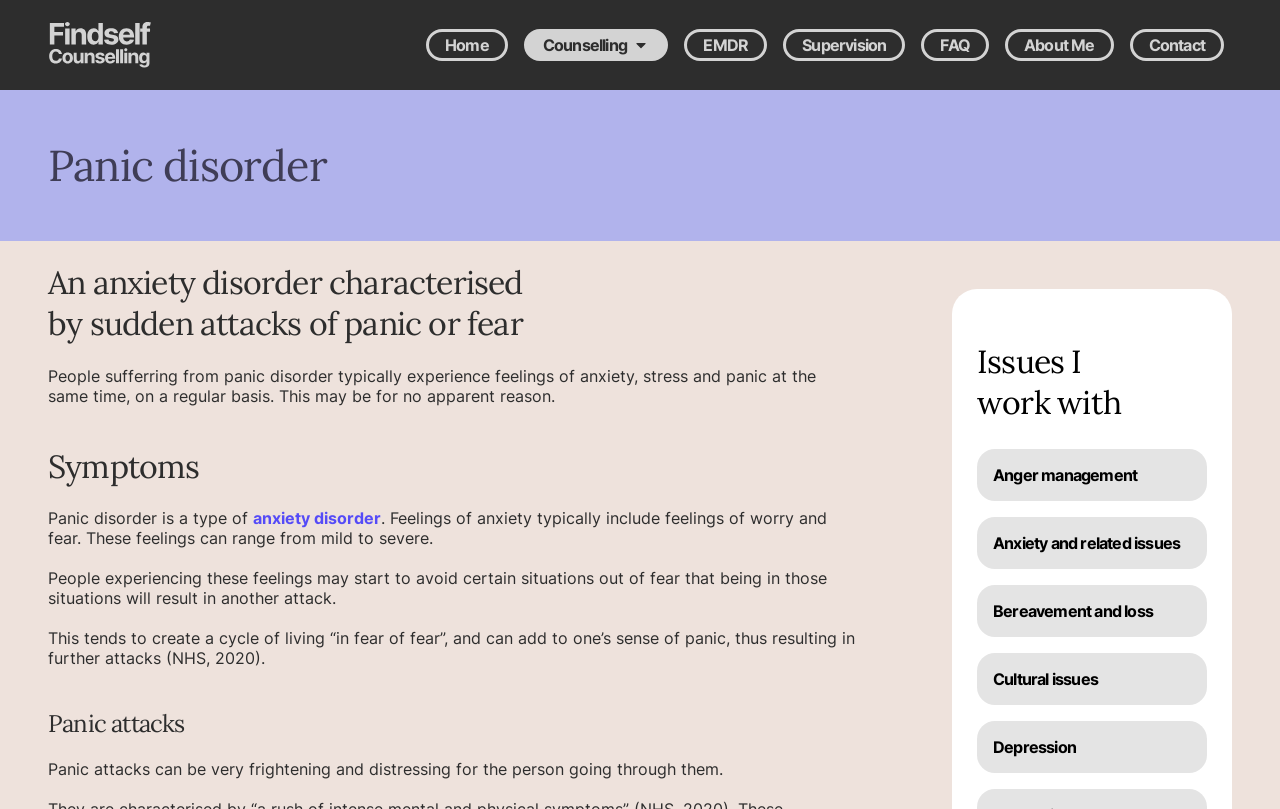What is the principal heading displayed on the webpage?

An anxiety disorder characterised by sudden attacks of panic or fear